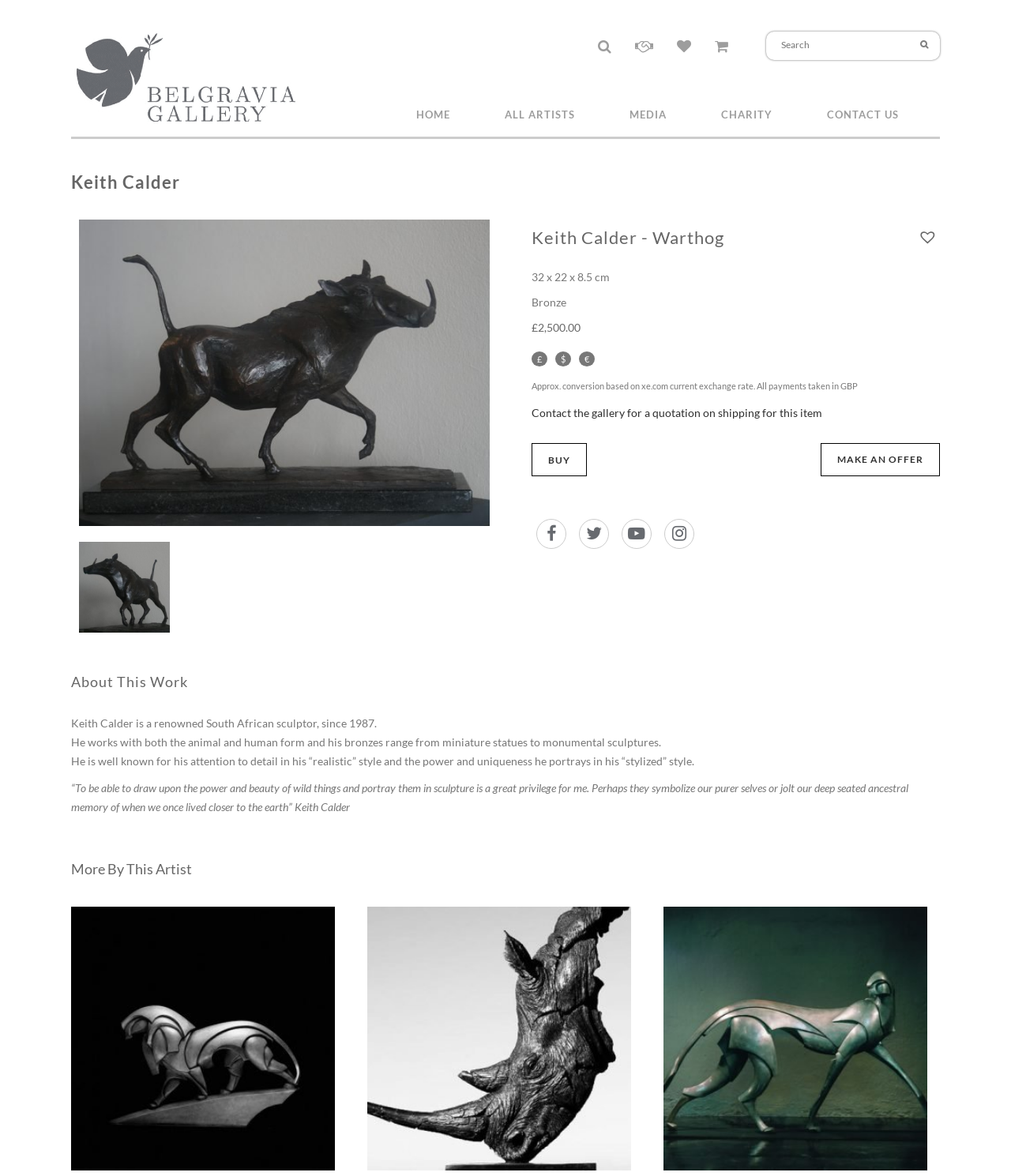Provide the bounding box coordinates for the UI element that is described as: "title="Warthog main pic"".

[0.078, 0.187, 0.484, 0.447]